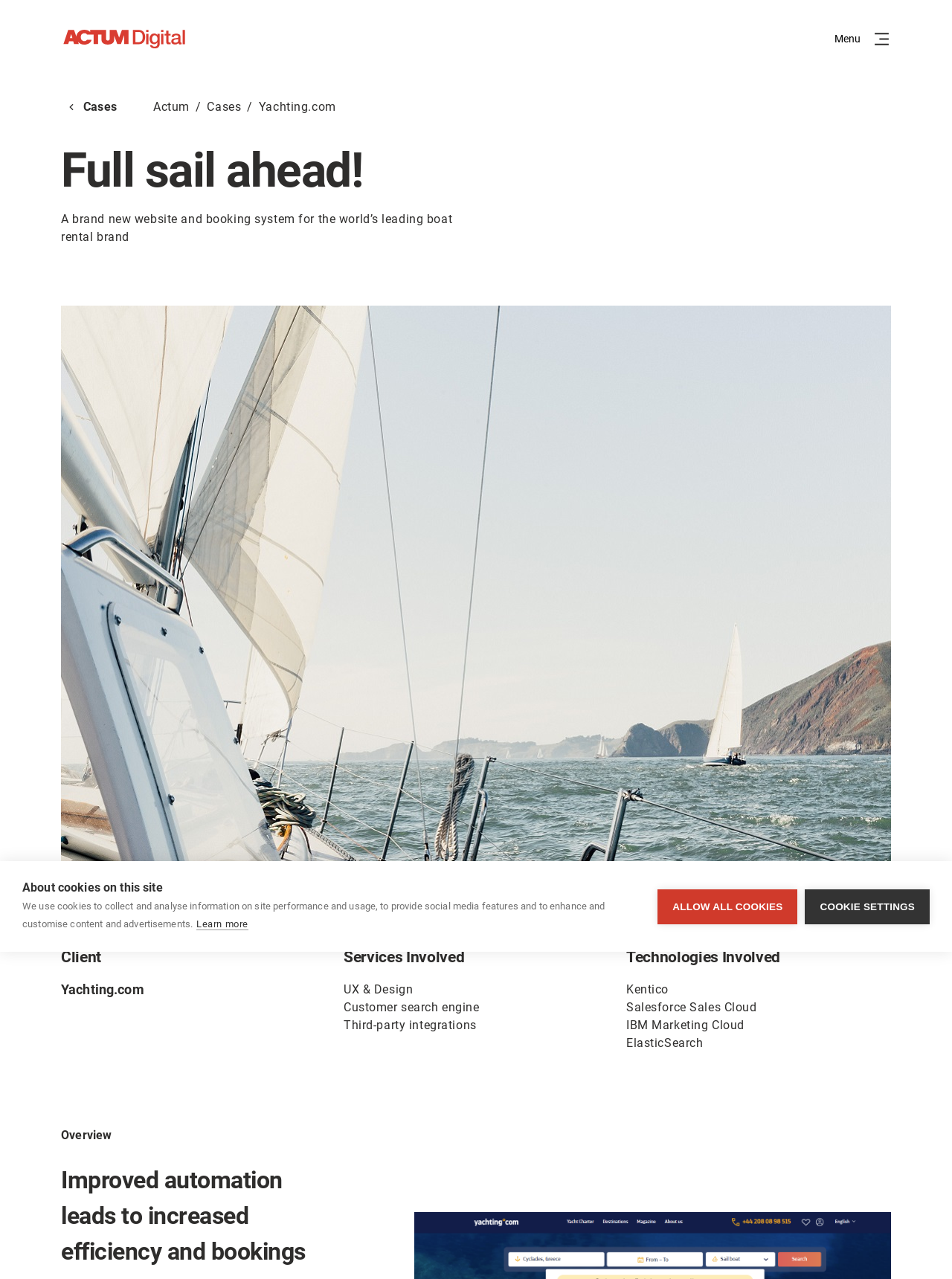Predict the bounding box of the UI element that fits this description: "Menu".

[0.872, 0.022, 0.936, 0.038]